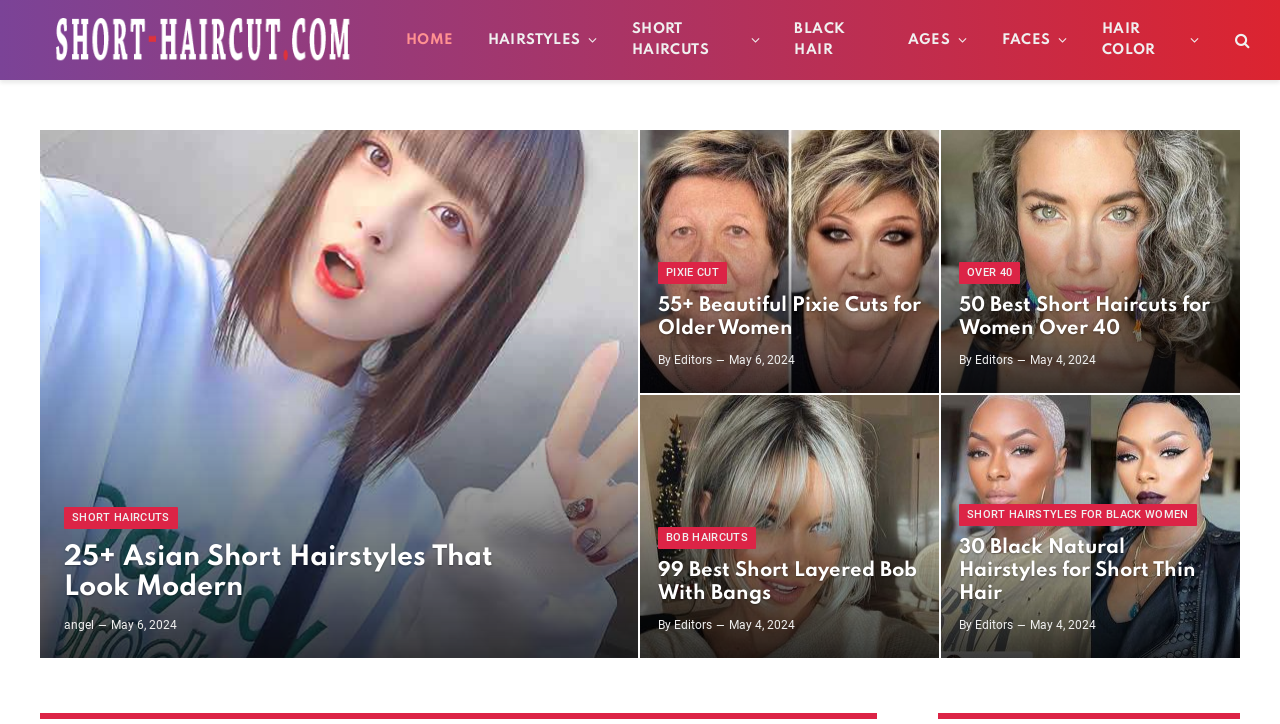Determine the bounding box coordinates for the HTML element described here: "Faces".

[0.769, 0.0, 0.848, 0.11]